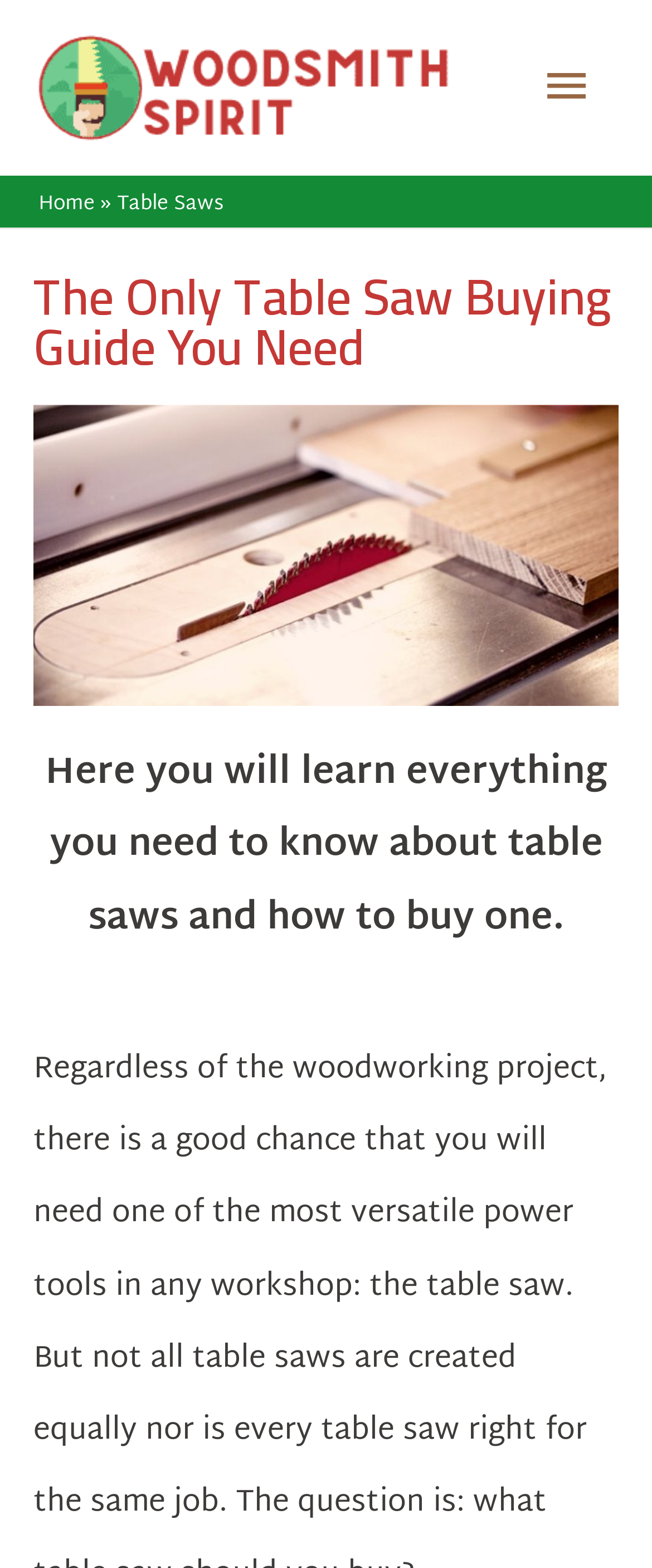Please study the image and answer the question comprehensively:
Is this webpage part of a larger website?

This webpage is part of a larger website, as indicated by the breadcrumbs navigation showing a 'Home' link and a 'Table Saws' link, suggesting that there are other pages or sections on the website.